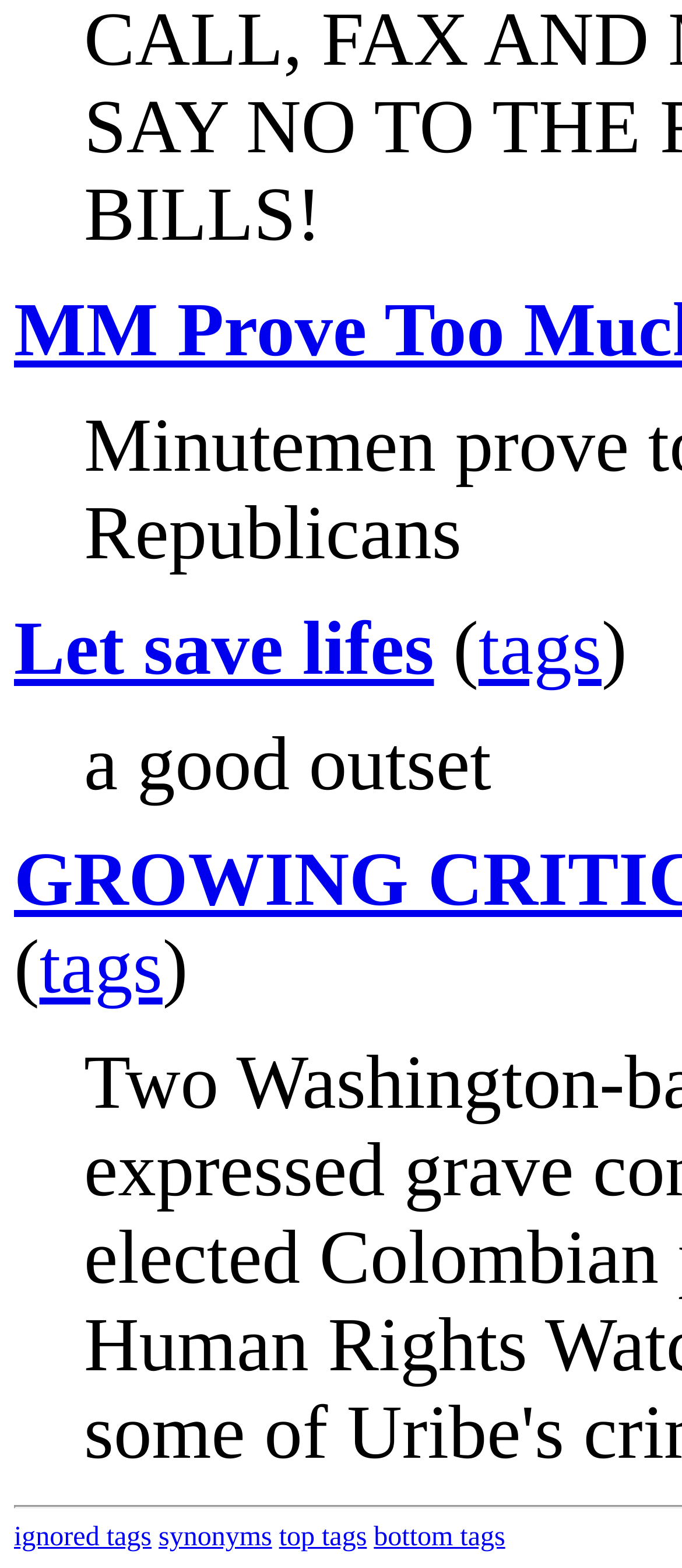Answer the question briefly using a single word or phrase: 
What is the text between the first and second links?

(